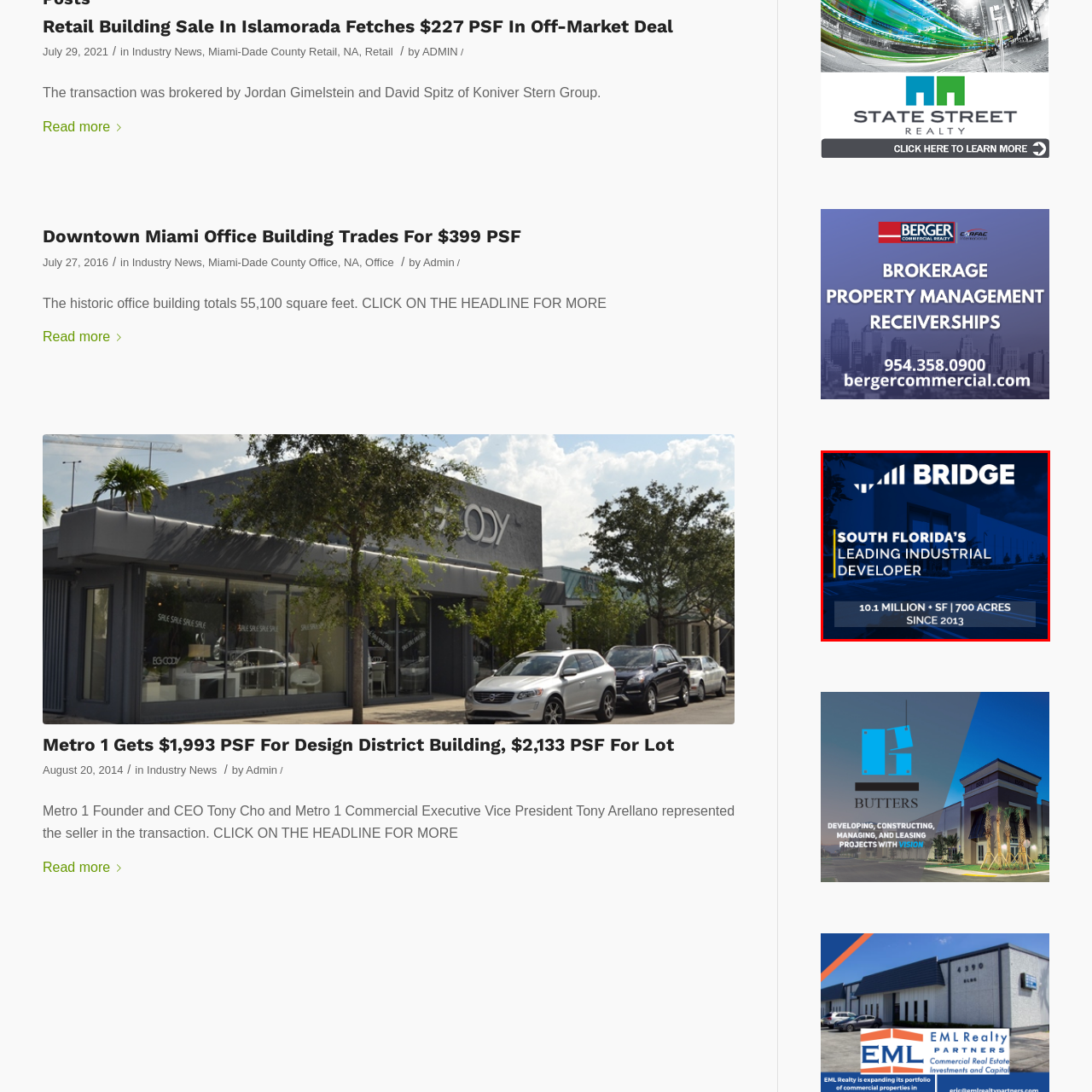Observe the section highlighted in yellow, What is the tone of the advertisement's presentation? 
Please respond using a single word or phrase.

Professional and innovative